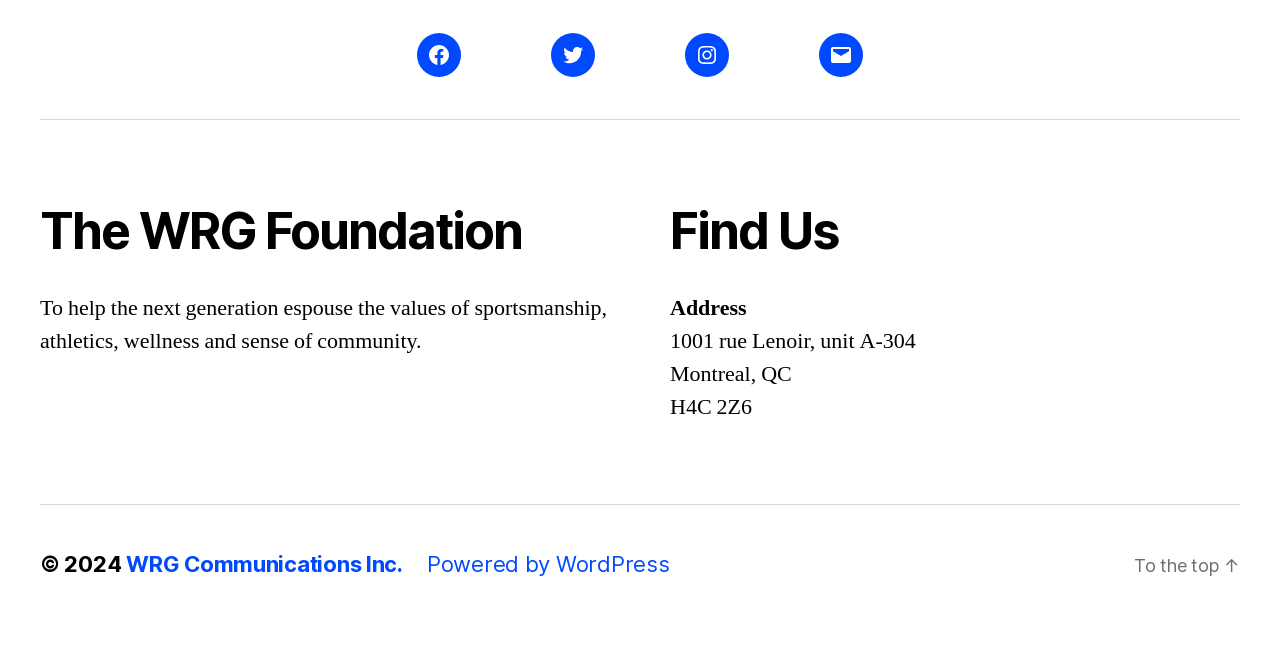How many social media links are provided?
Offer a detailed and full explanation in response to the question.

I found the answer by looking at the navigation element with the text 'Social links', which contains four link elements for Facebook, Twitter, Instagram, and Email.